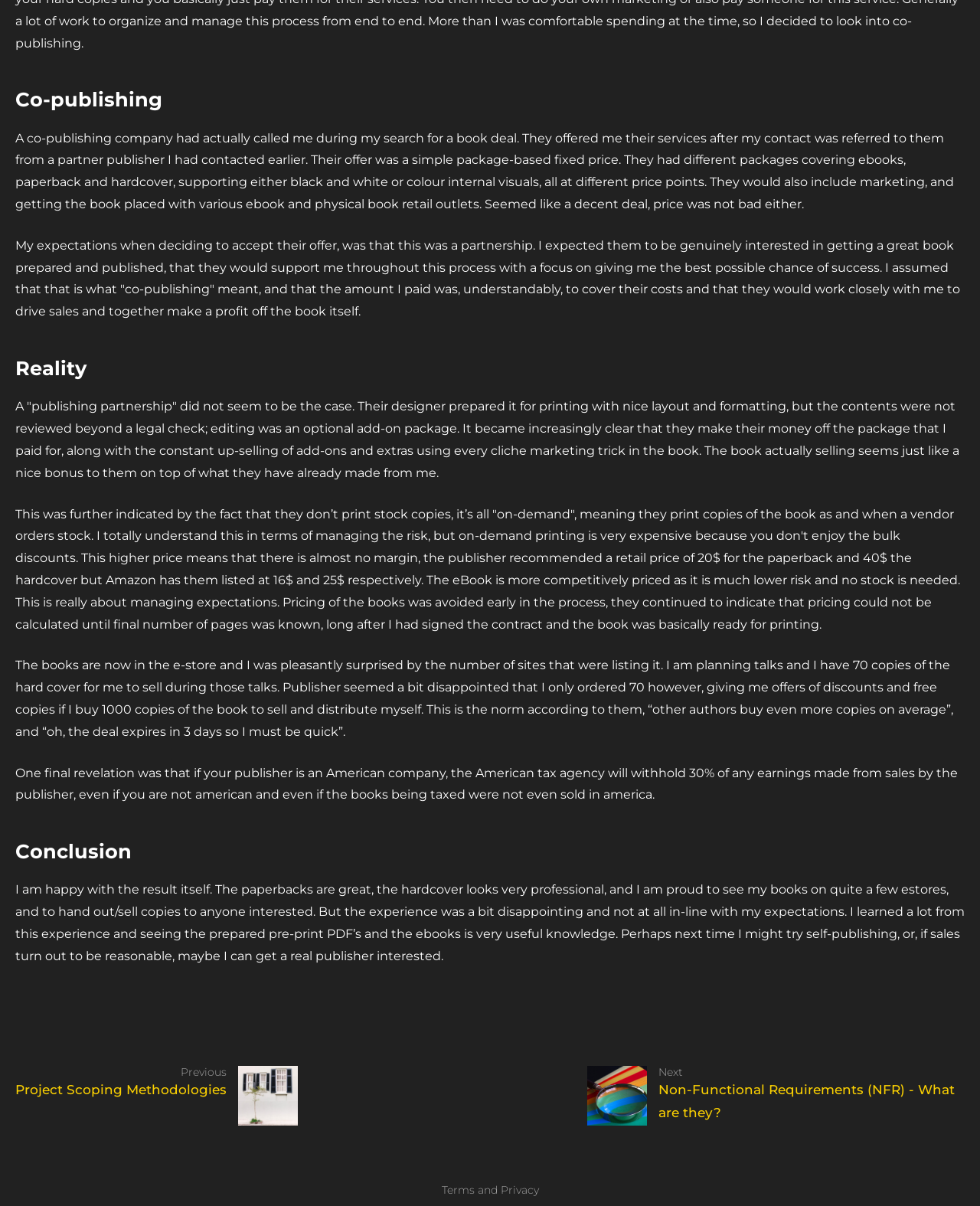What is the author's plan for selling the hardcover books? Please answer the question using a single word or phrase based on the image.

Talks